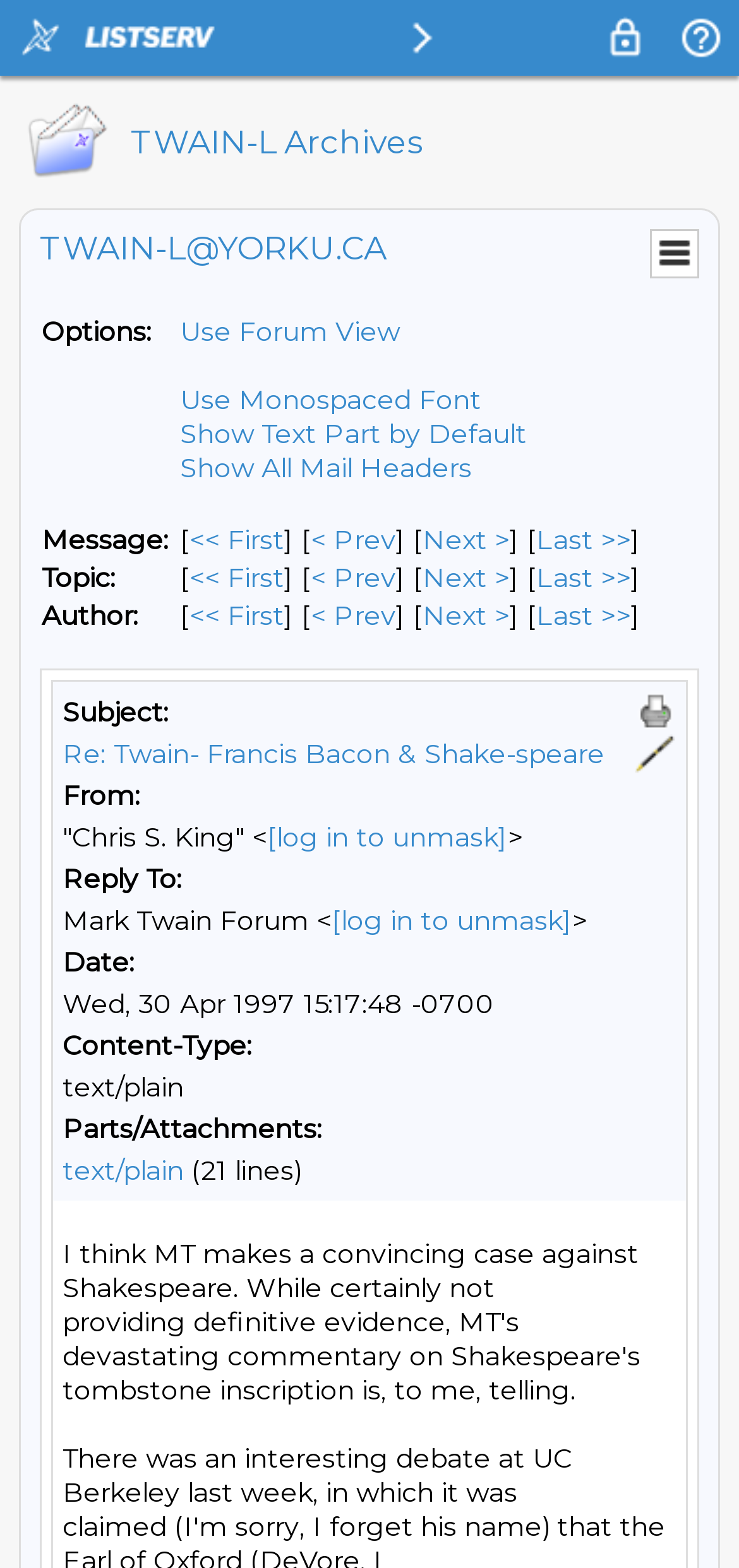Identify the coordinates of the bounding box for the element that must be clicked to accomplish the instruction: "Reply to the current message".

[0.859, 0.467, 0.915, 0.494]